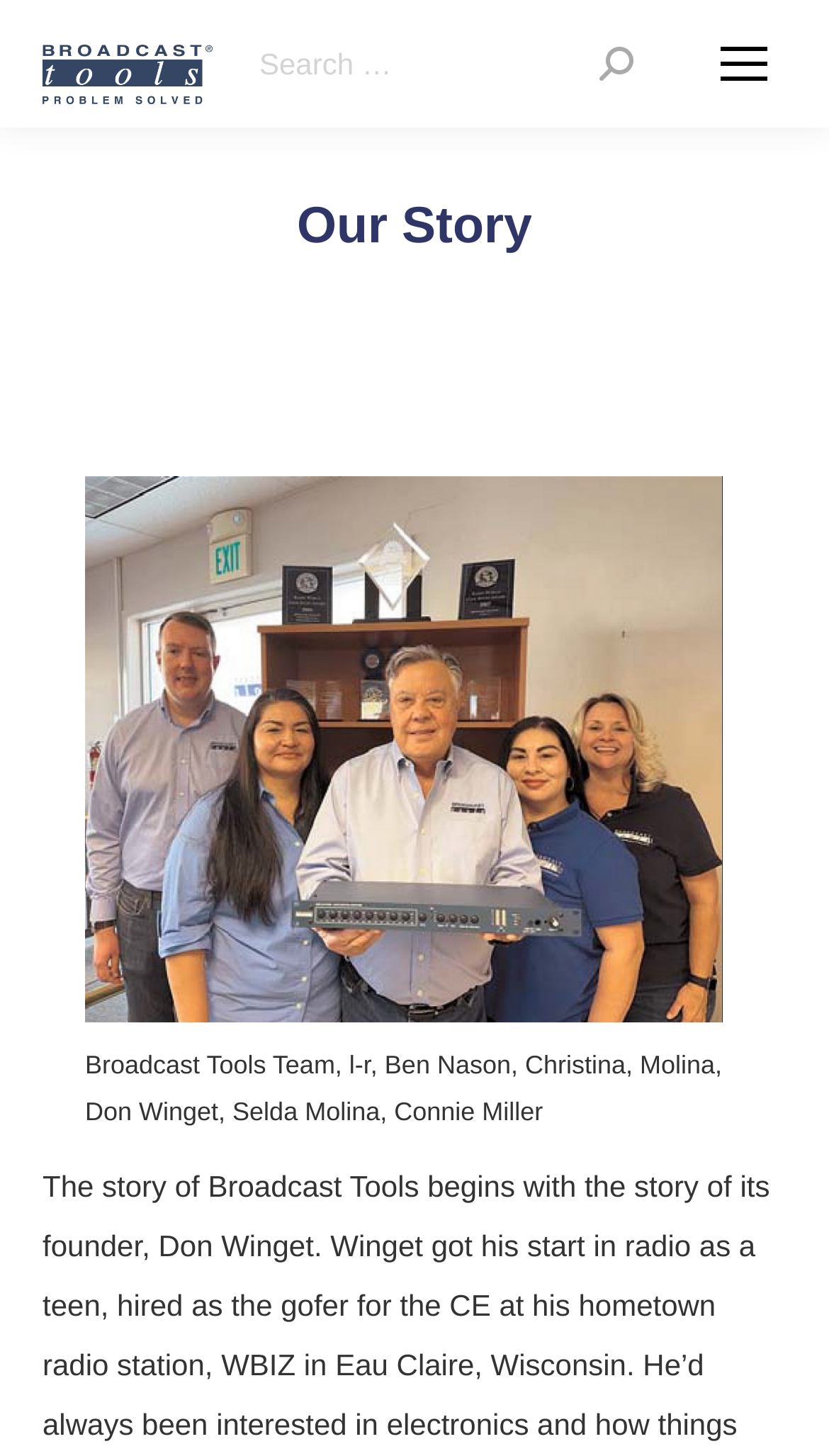What is the text above the search form?
Based on the screenshot, answer the question with a single word or phrase.

Search: